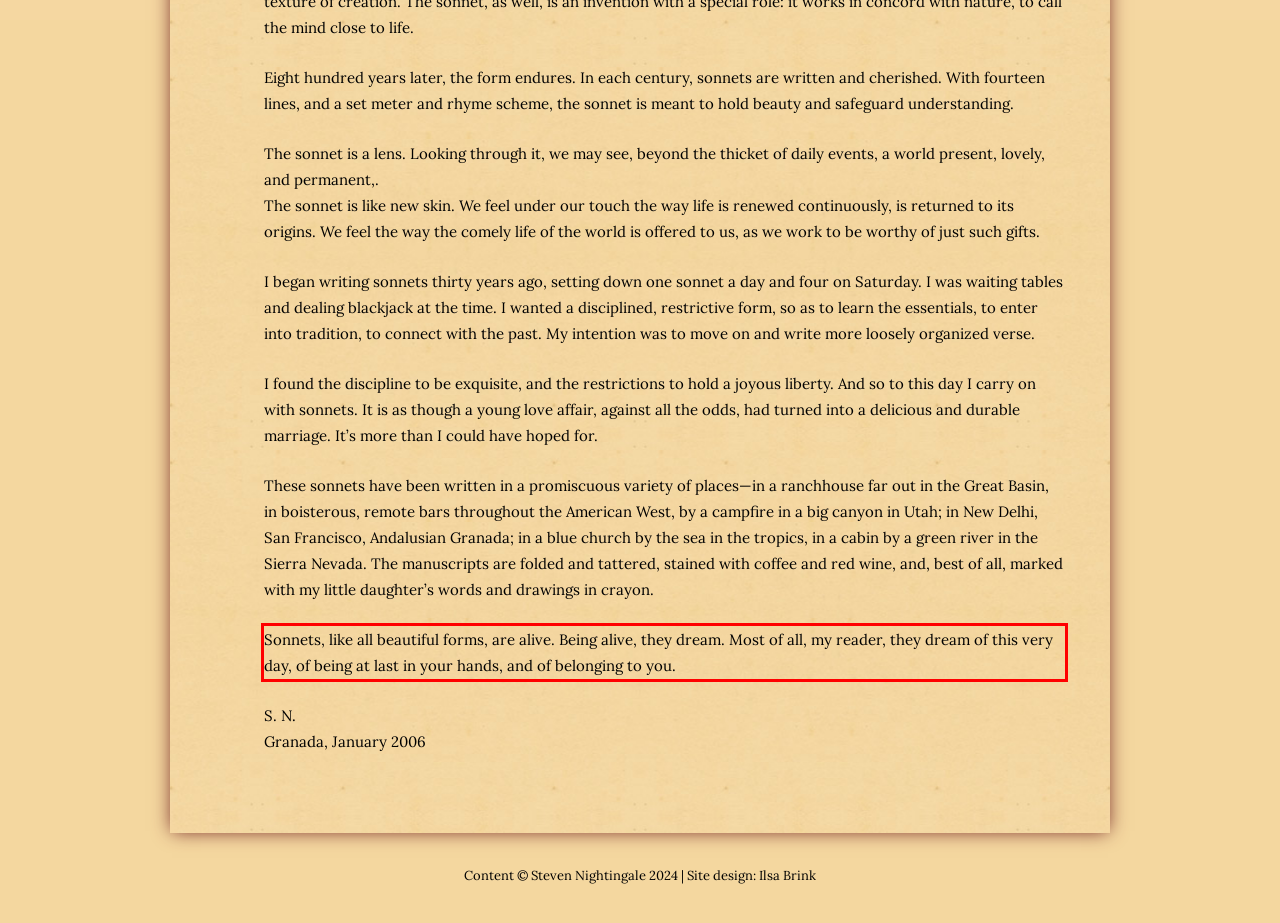Given a screenshot of a webpage containing a red rectangle bounding box, extract and provide the text content found within the red bounding box.

Sonnets, like all beautiful forms, are alive. Being alive, they dream. Most of all, my reader, they dream of this very day, of being at last in your hands, and of belonging to you.